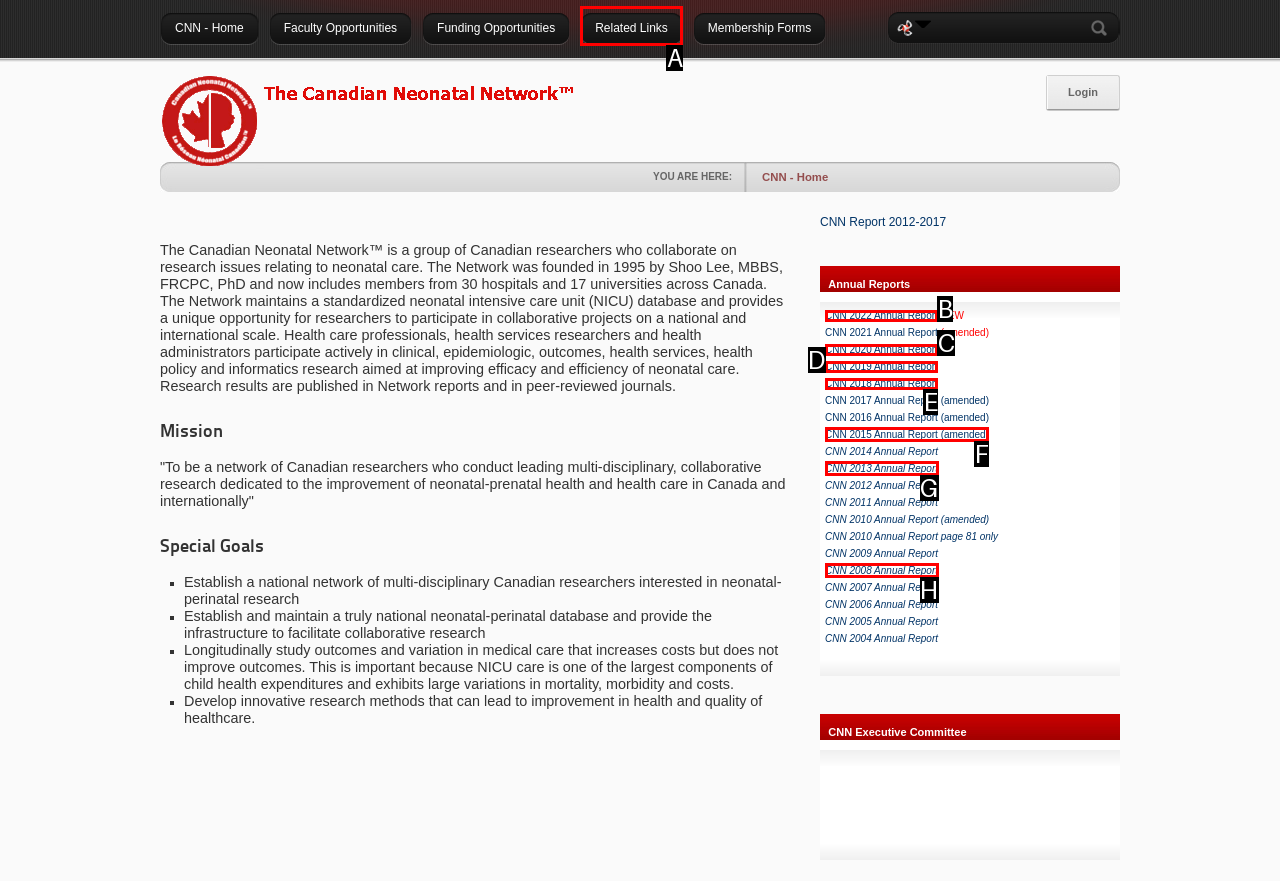Identify the HTML element that best matches the description: CNN 2015 Annual Report (amended). Provide your answer by selecting the corresponding letter from the given options.

F